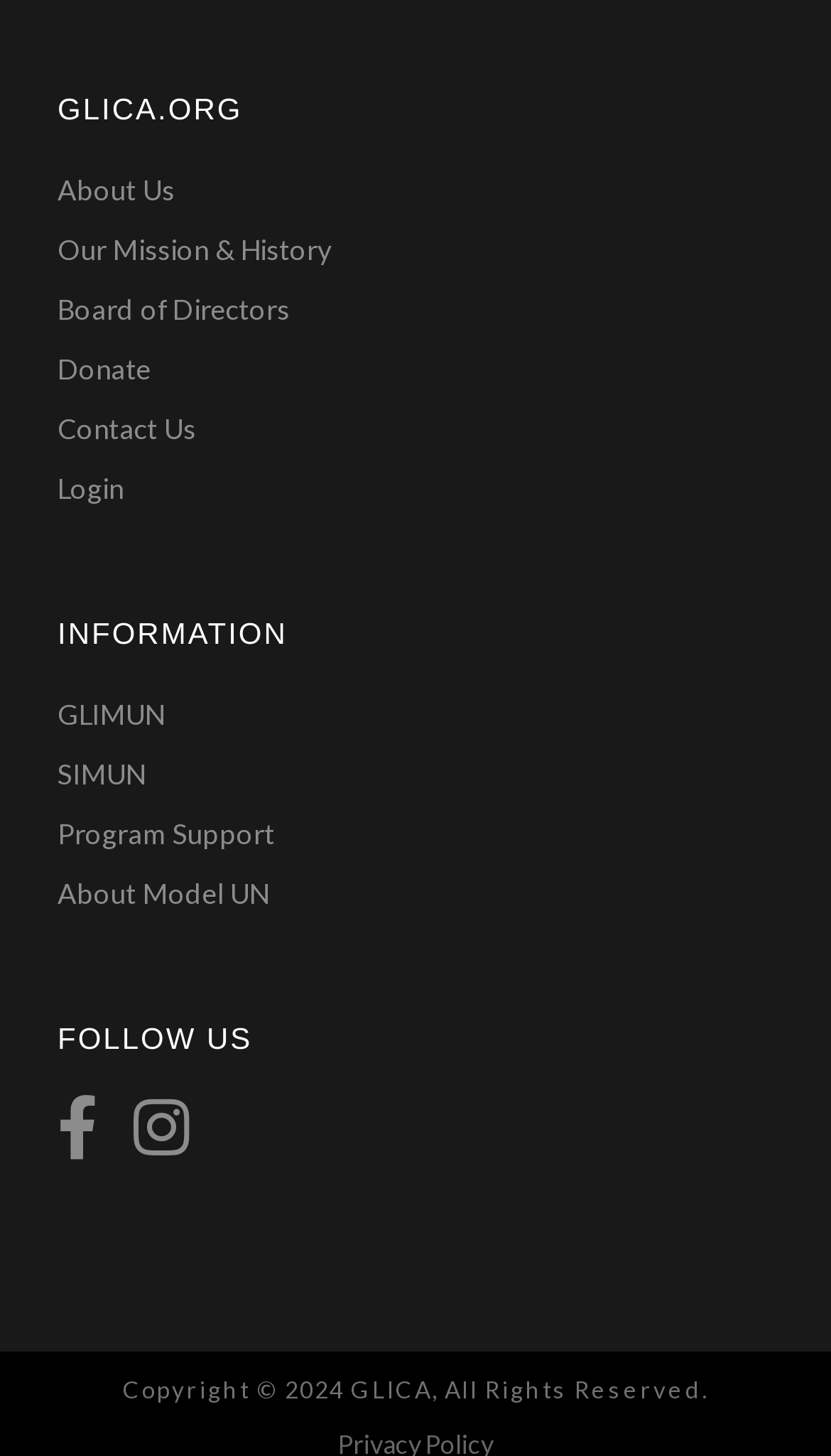Please provide a brief answer to the following inquiry using a single word or phrase:
What type of program is GLIMUN?

Model UN